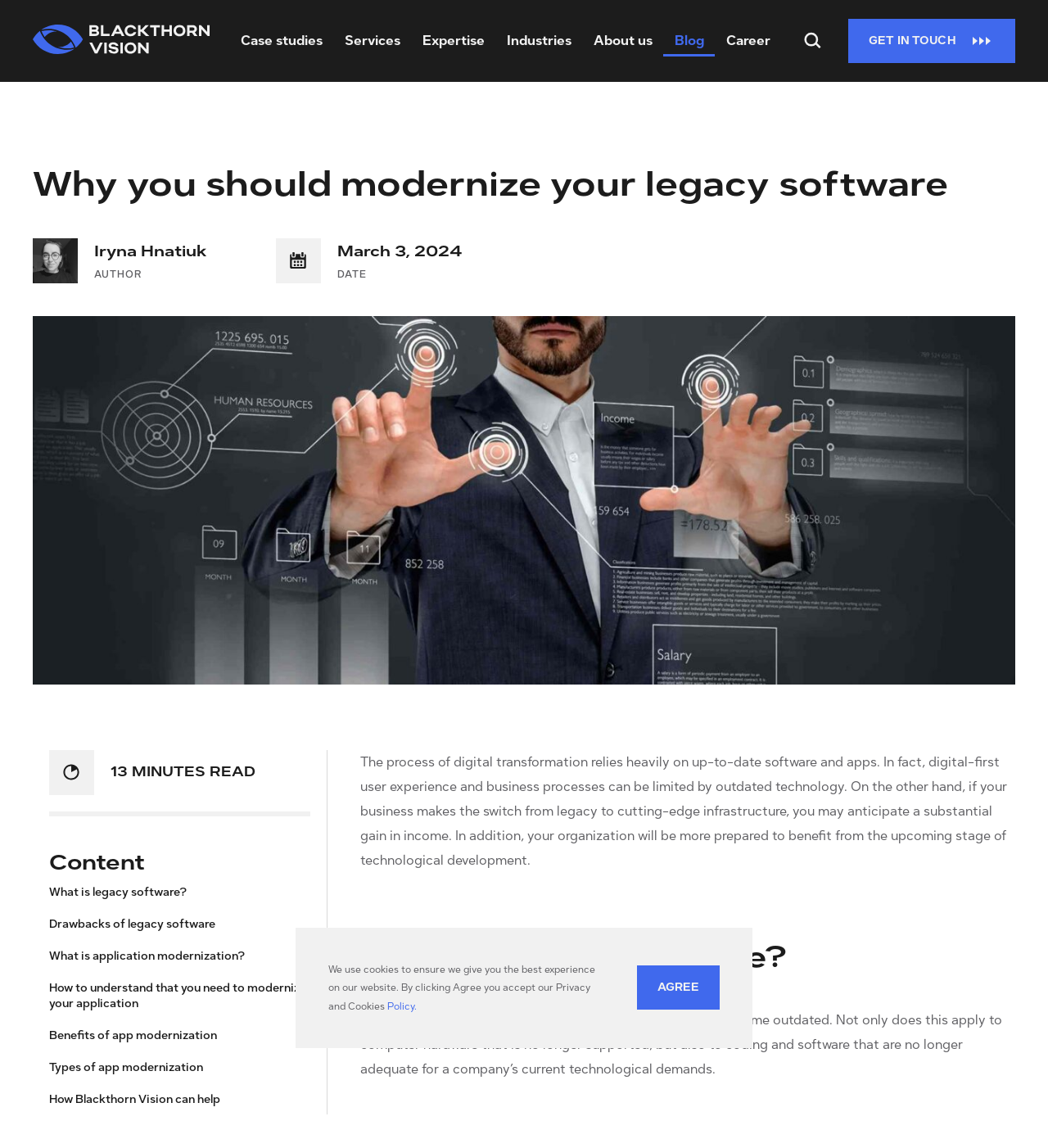Select the bounding box coordinates of the element I need to click to carry out the following instruction: "Read the article by Iryna Hnatiuk".

[0.031, 0.208, 0.246, 0.247]